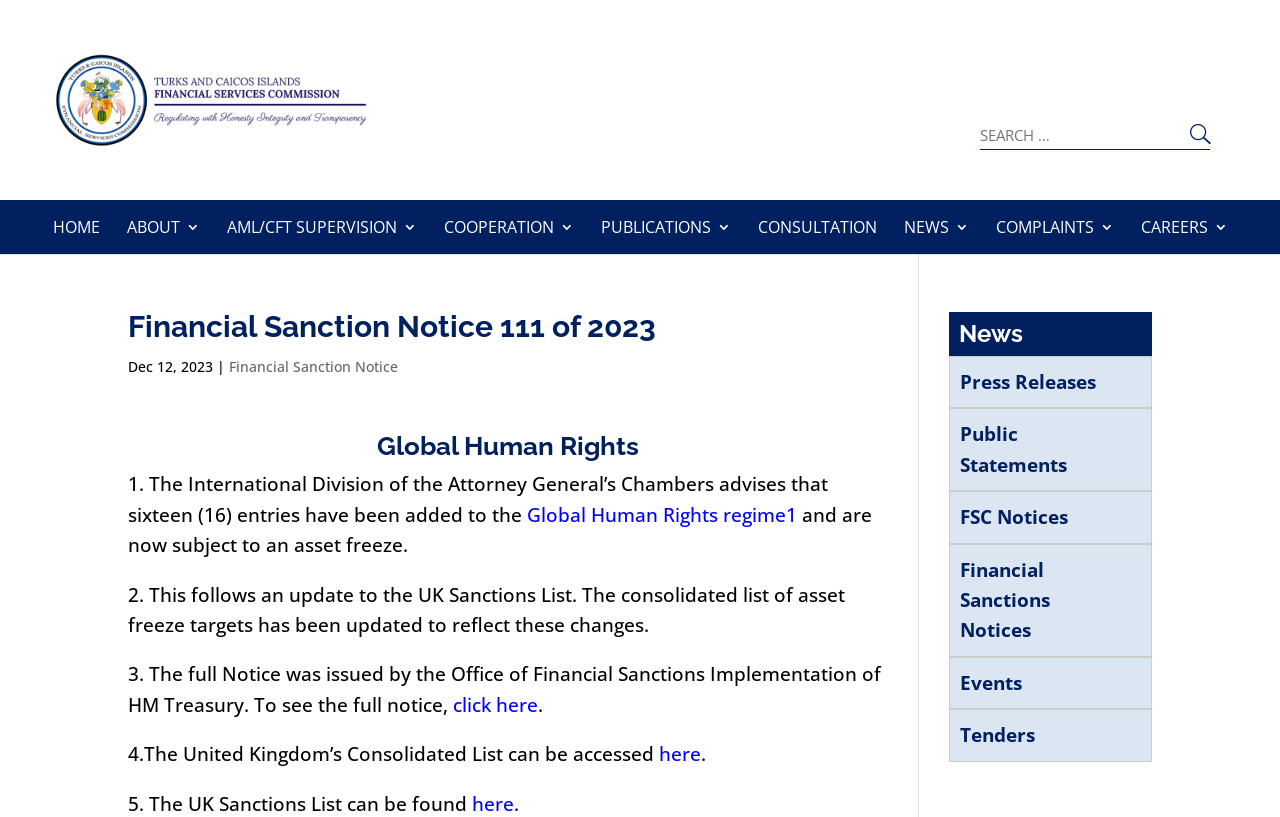Please determine the bounding box coordinates of the element to click in order to execute the following instruction: "Go to the HOME page". The coordinates should be four float numbers between 0 and 1, specified as [left, top, right, bottom].

[0.041, 0.269, 0.078, 0.311]